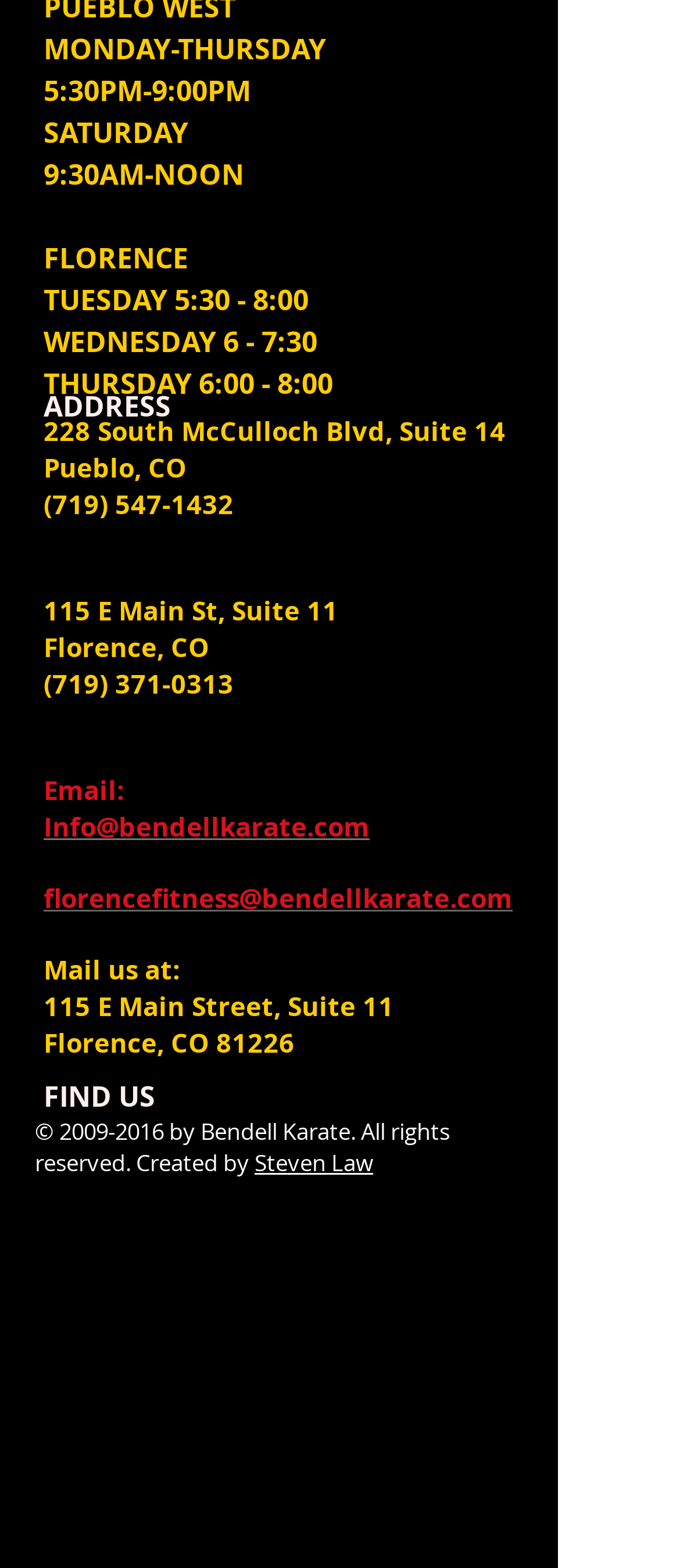Please locate the clickable area by providing the bounding box coordinates to follow this instruction: "Visit Google Plus page".

[0.236, 0.463, 0.326, 0.502]